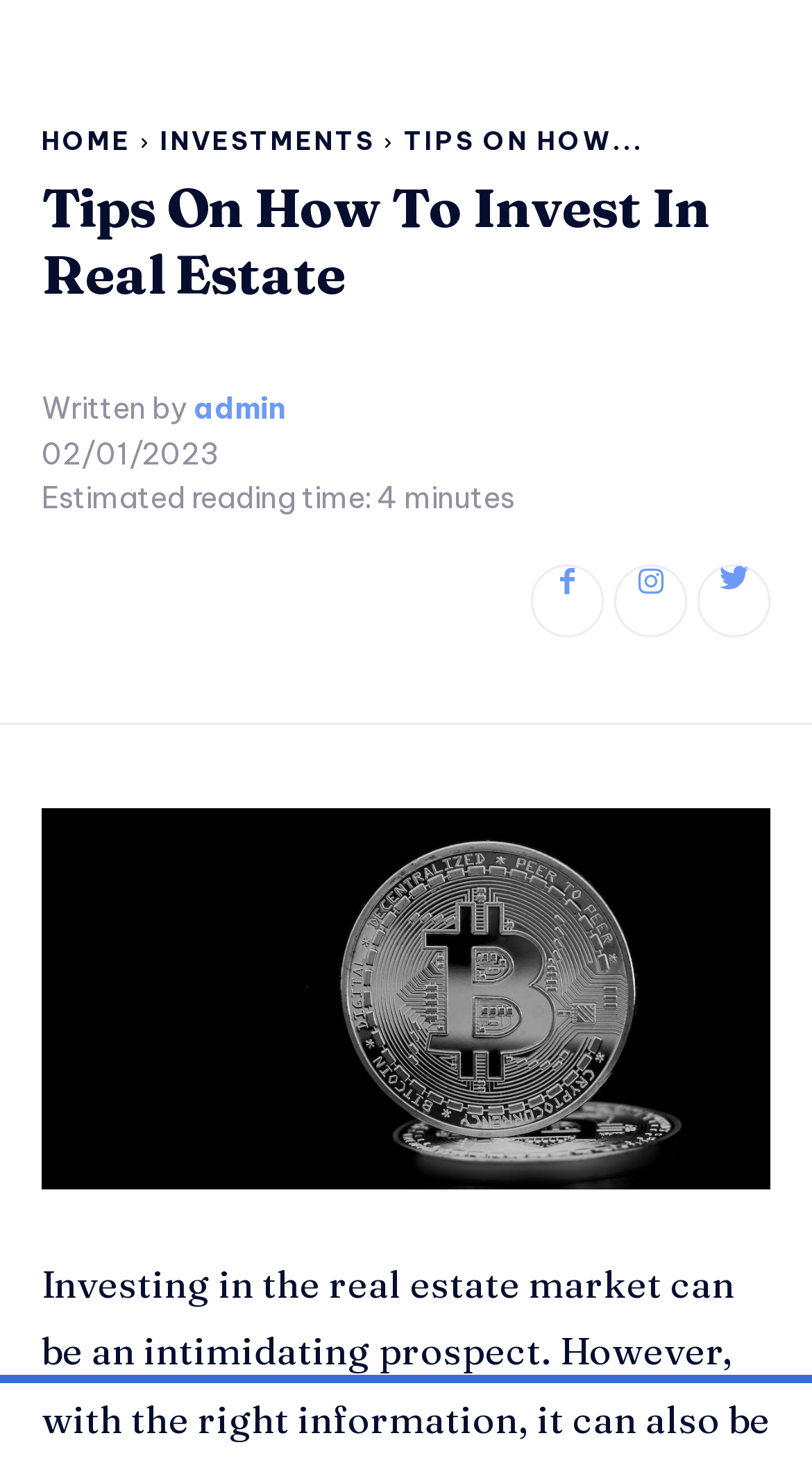Please answer the following query using a single word or phrase: 
What is the price of the yearly subscription?

$60